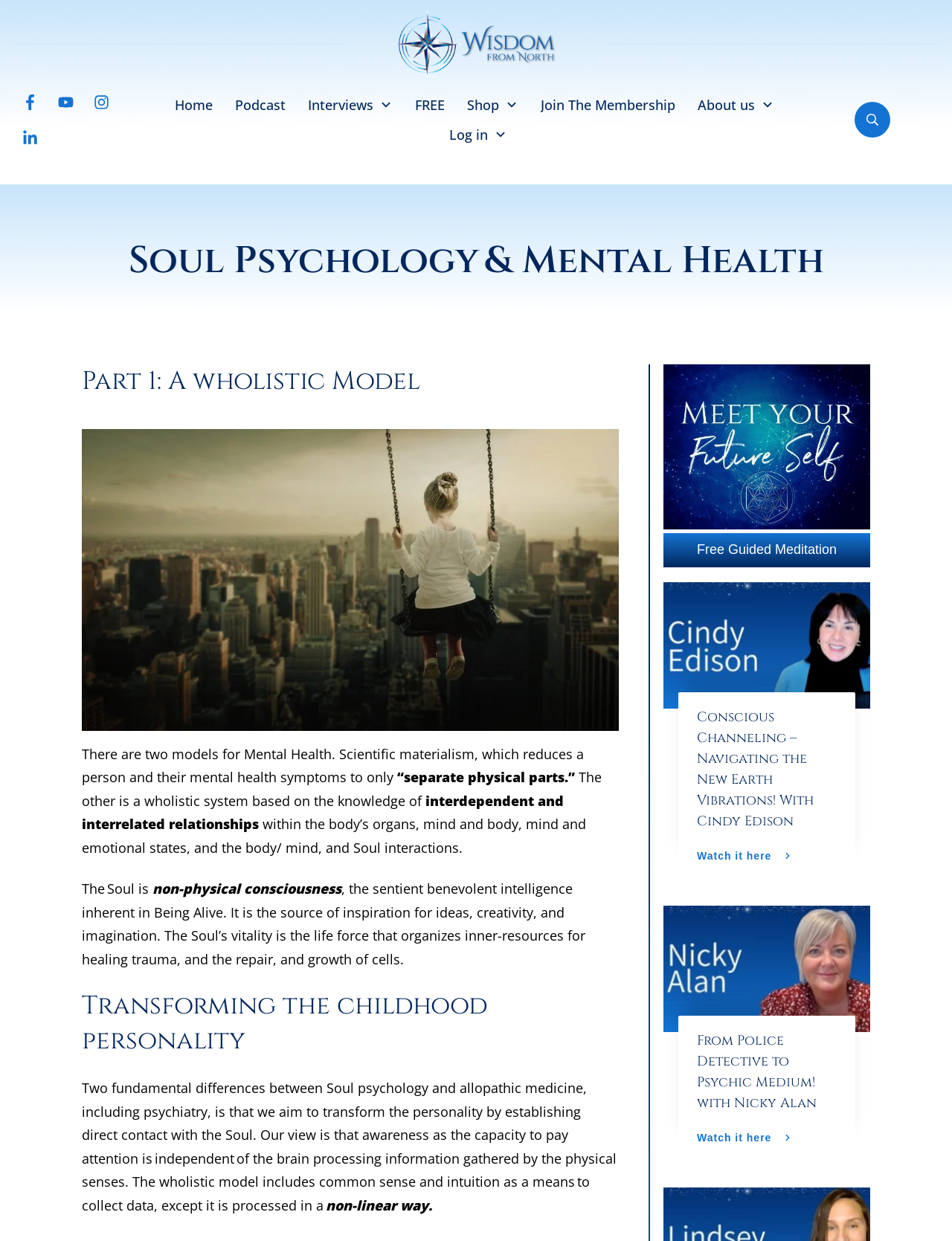Could you highlight the region that needs to be clicked to execute the instruction: "Go to the Home page"?

[0.183, 0.074, 0.223, 0.095]